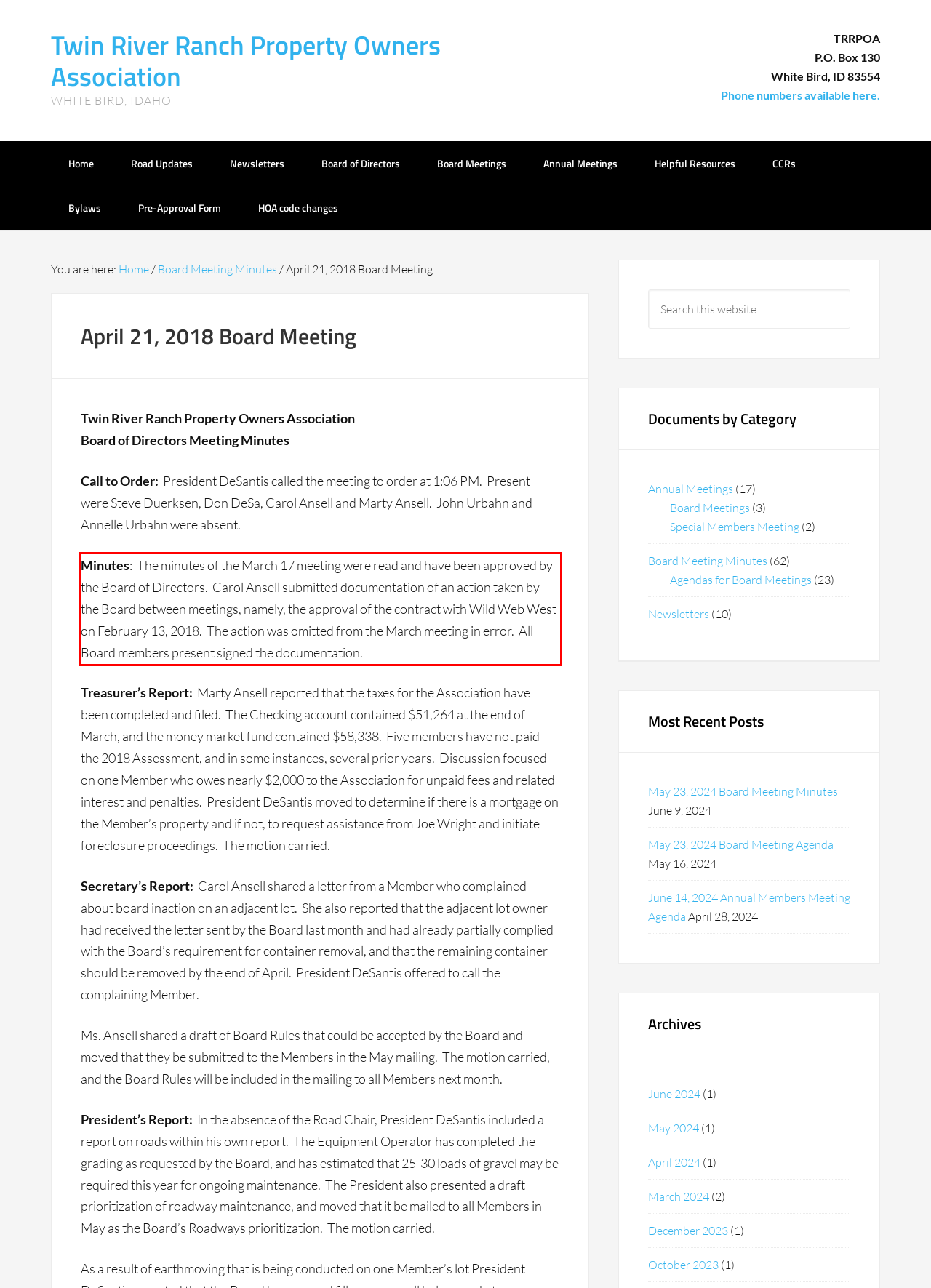There is a screenshot of a webpage with a red bounding box around a UI element. Please use OCR to extract the text within the red bounding box.

Minutes: The minutes of the March 17 meeting were read and have been approved by the Board of Directors. Carol Ansell submitted documentation of an action taken by the Board between meetings, namely, the approval of the contract with Wild Web West on February 13, 2018. The action was omitted from the March meeting in error. All Board members present signed the documentation.